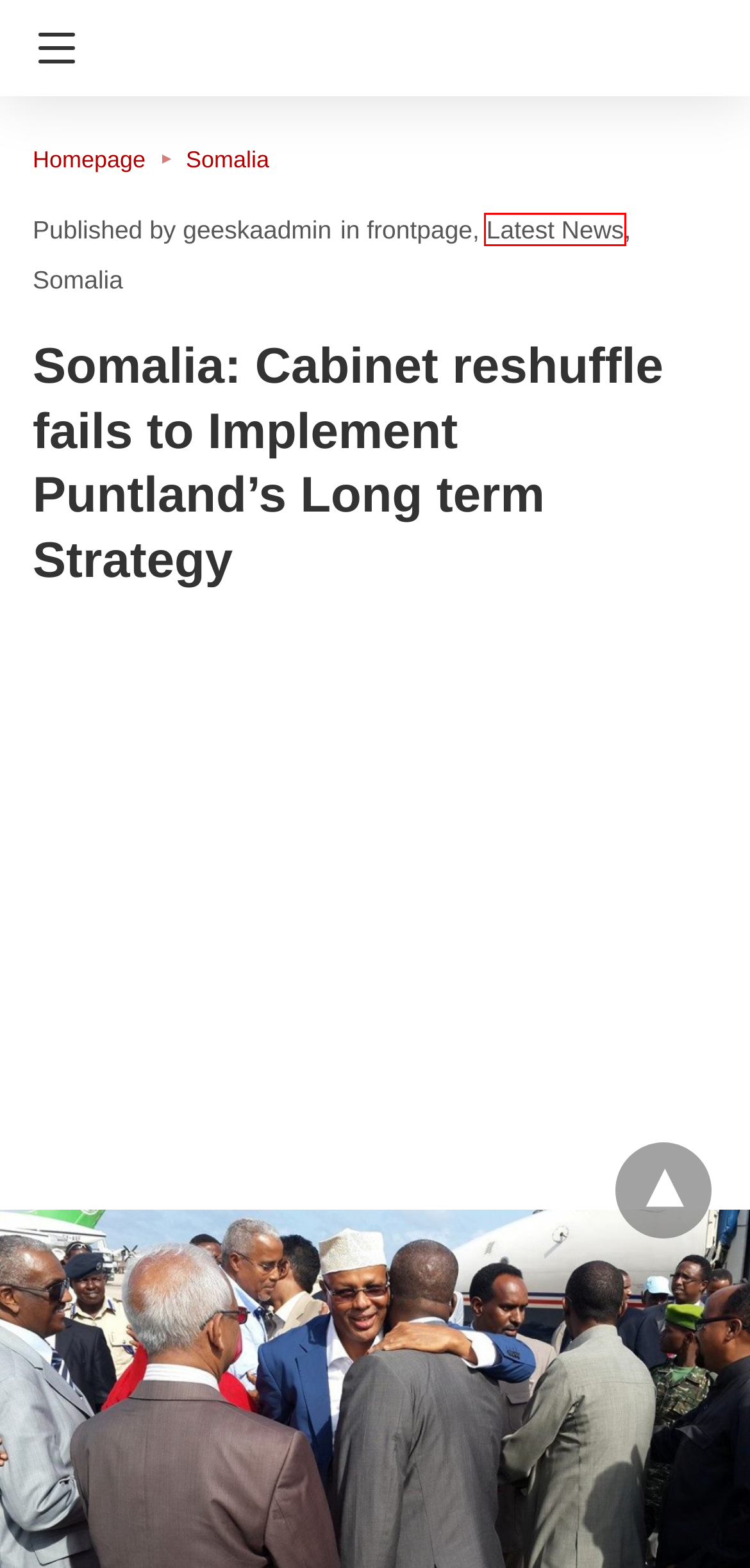You have a screenshot showing a webpage with a red bounding box around a UI element. Choose the webpage description that best matches the new page after clicking the highlighted element. Here are the options:
A. Latest News
B. Ethiopia: OLF Slams AU Characterization of Military Conflict in Oromia
C. Somalia
D. Kenya
E. Geeska Afrika Online 1985-2024 - Horn of Africa NewsLine (HAN)
F. Eritrea
G. Sudan
H. frontpage

A